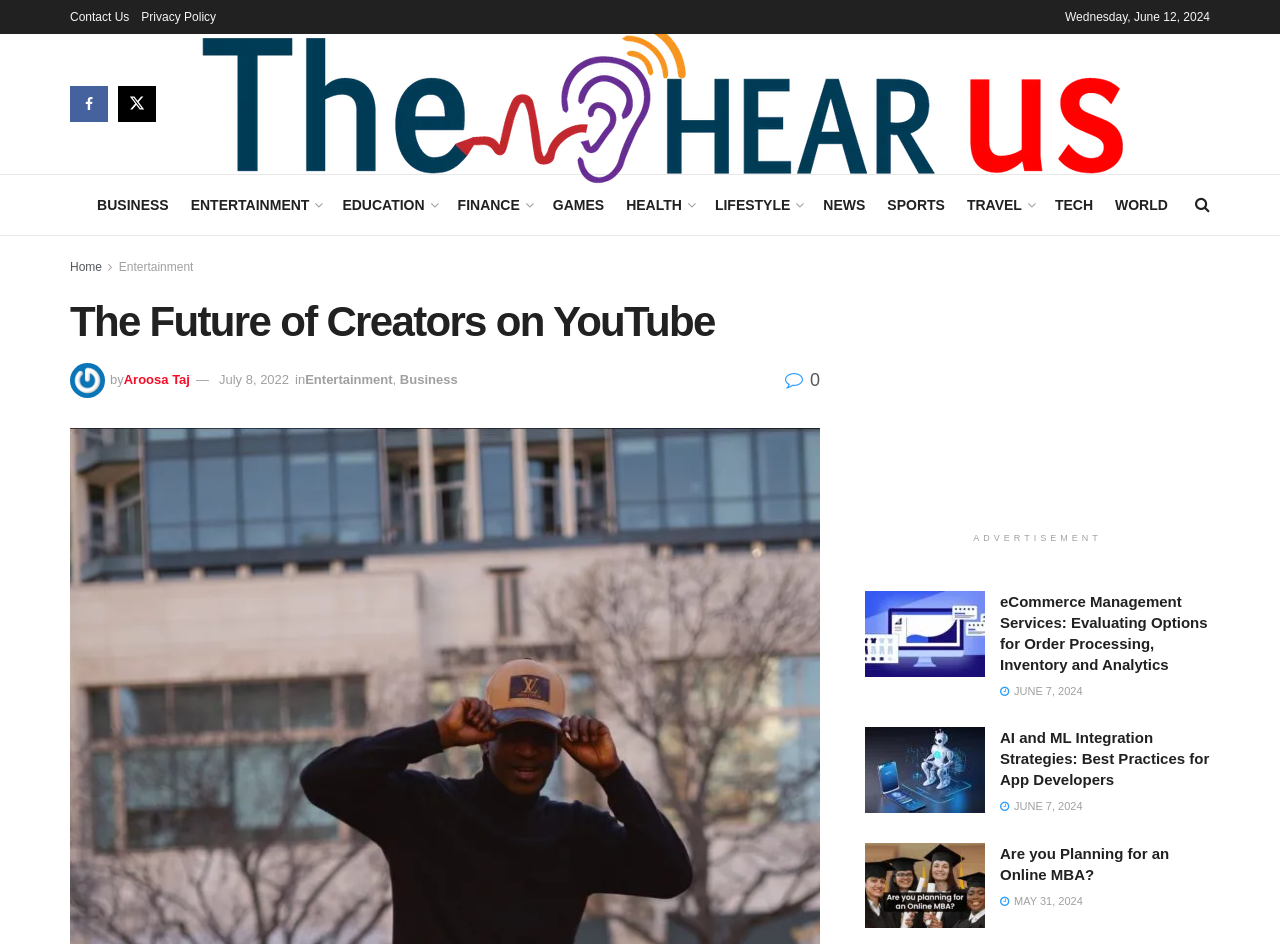Find the bounding box coordinates of the clickable area that will achieve the following instruction: "go to home page".

None